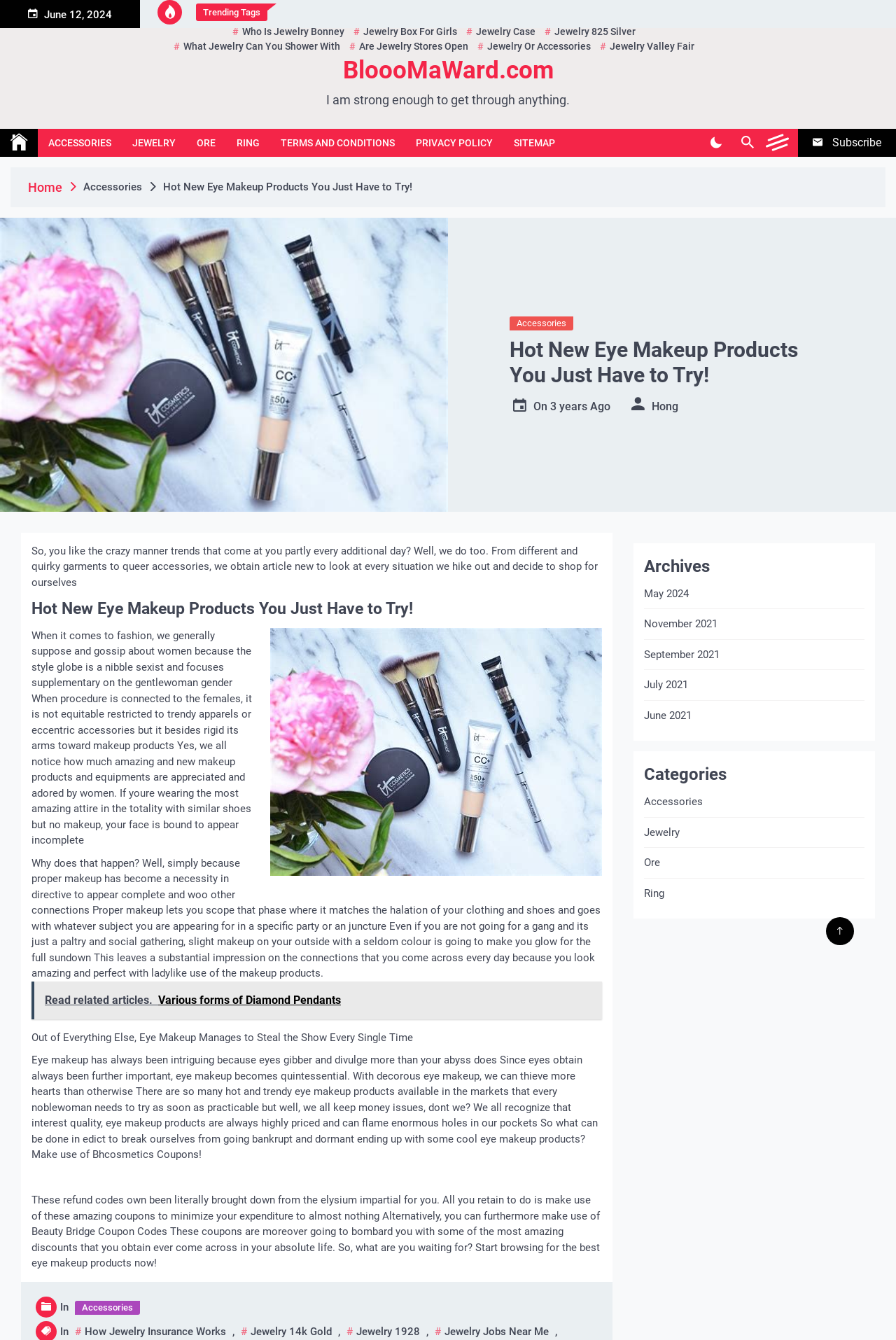Specify the bounding box coordinates of the area to click in order to follow the given instruction: "Go to the 'Jewelry' category."

[0.719, 0.615, 0.759, 0.627]